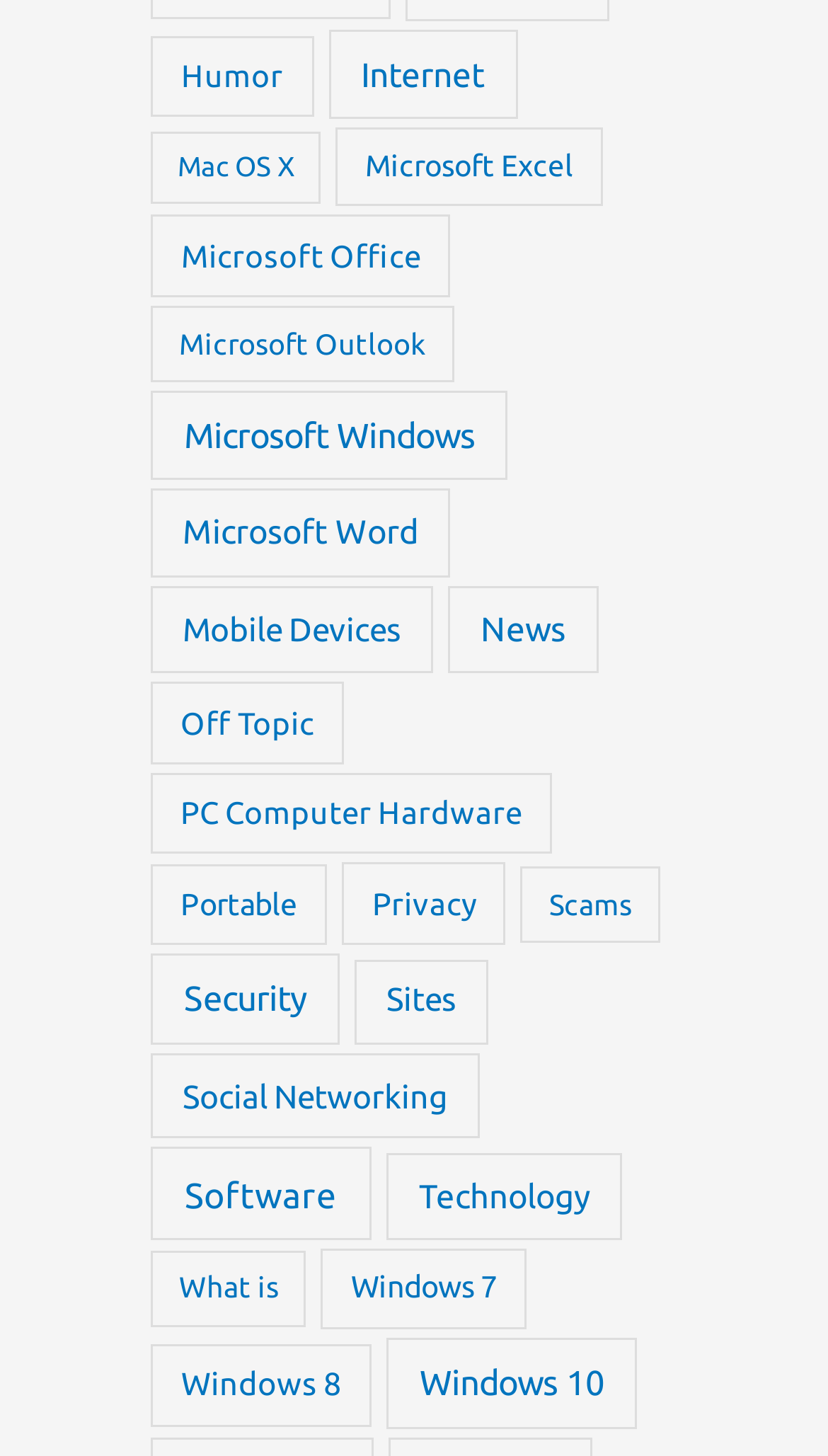Please identify the bounding box coordinates for the region that you need to click to follow this instruction: "Click on the Who is Wayne Carini Wife? What’s His Net Worth? link".

None